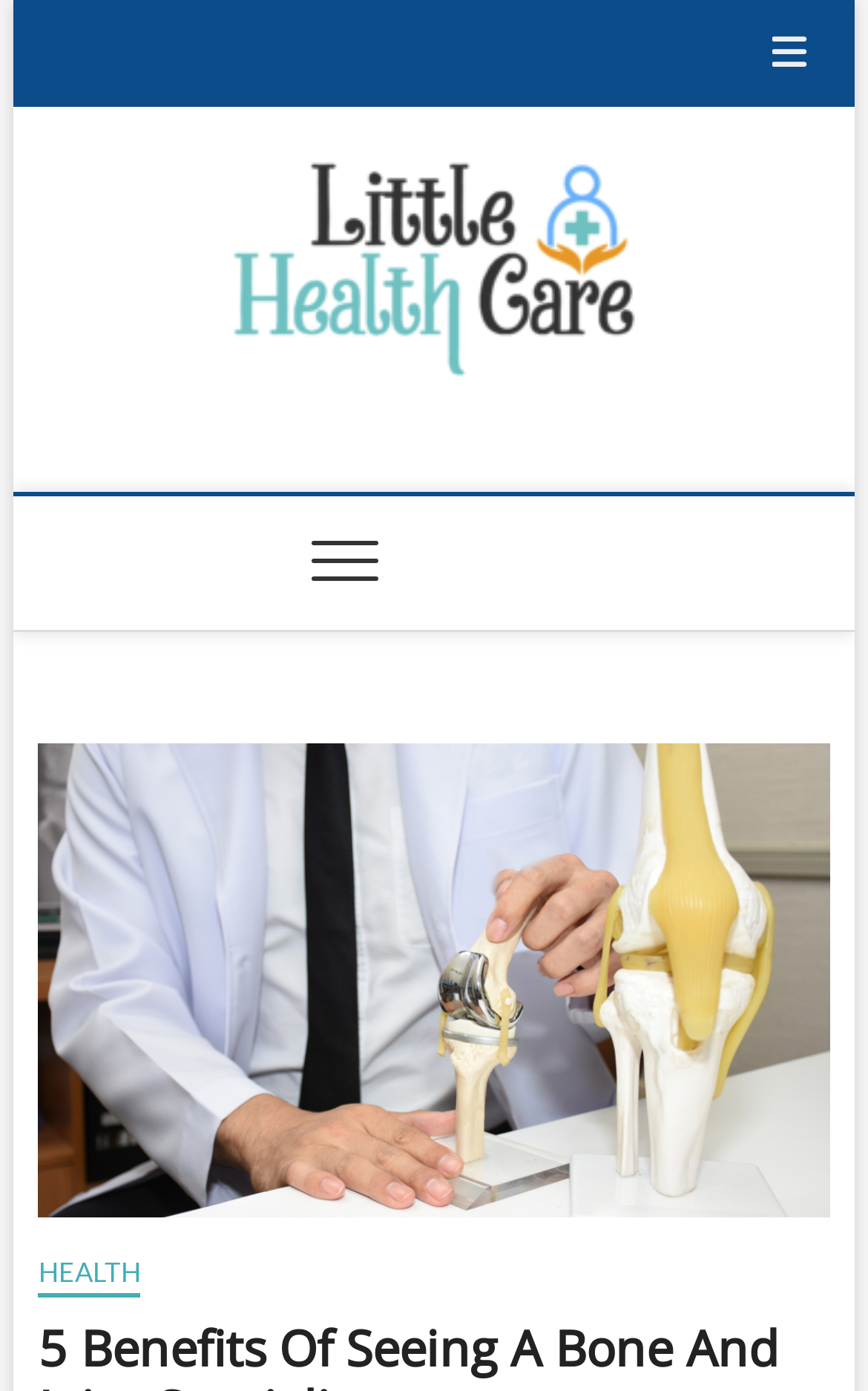Based on the element description Little Health Care, identify the bounding box coordinates for the UI element. The coordinates should be in the format (top-left x, top-left y, bottom-right x, bottom-right y) and within the 0 to 1 range.

[0.218, 0.313, 0.923, 0.379]